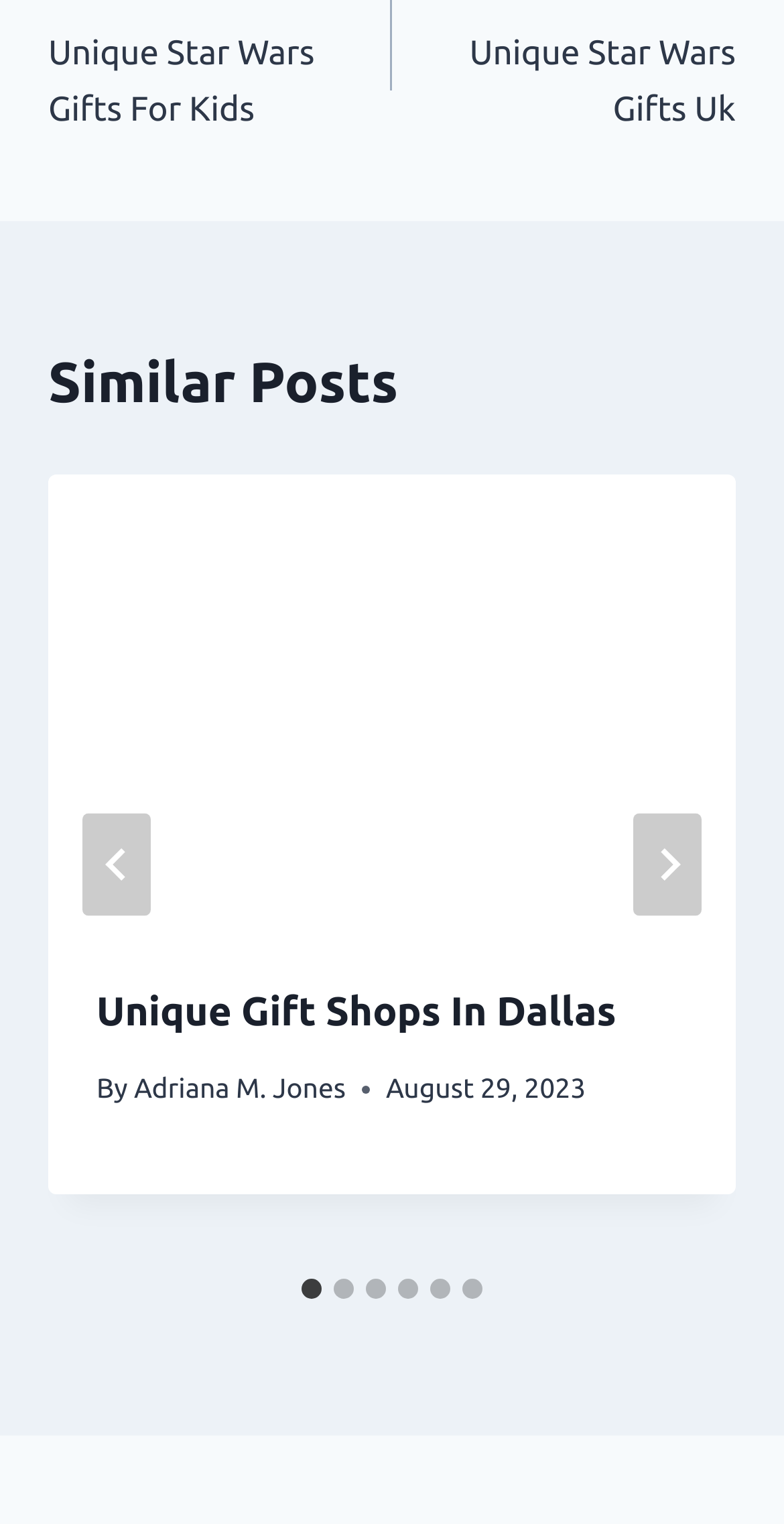Please respond in a single word or phrase: 
How many slides are there in total?

6